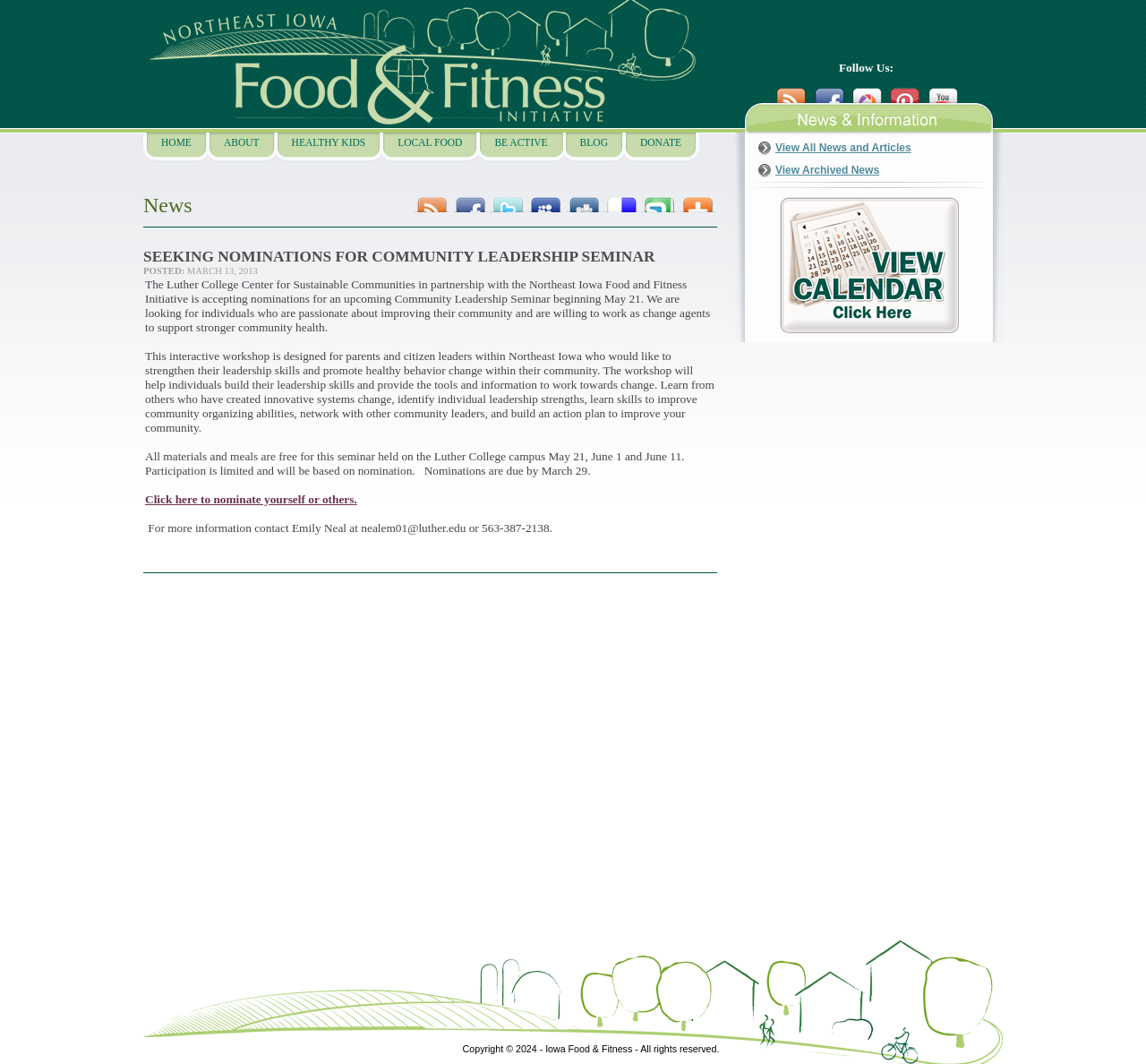Find the bounding box coordinates of the area to click in order to follow the instruction: "Read the news".

[0.125, 0.181, 0.168, 0.203]